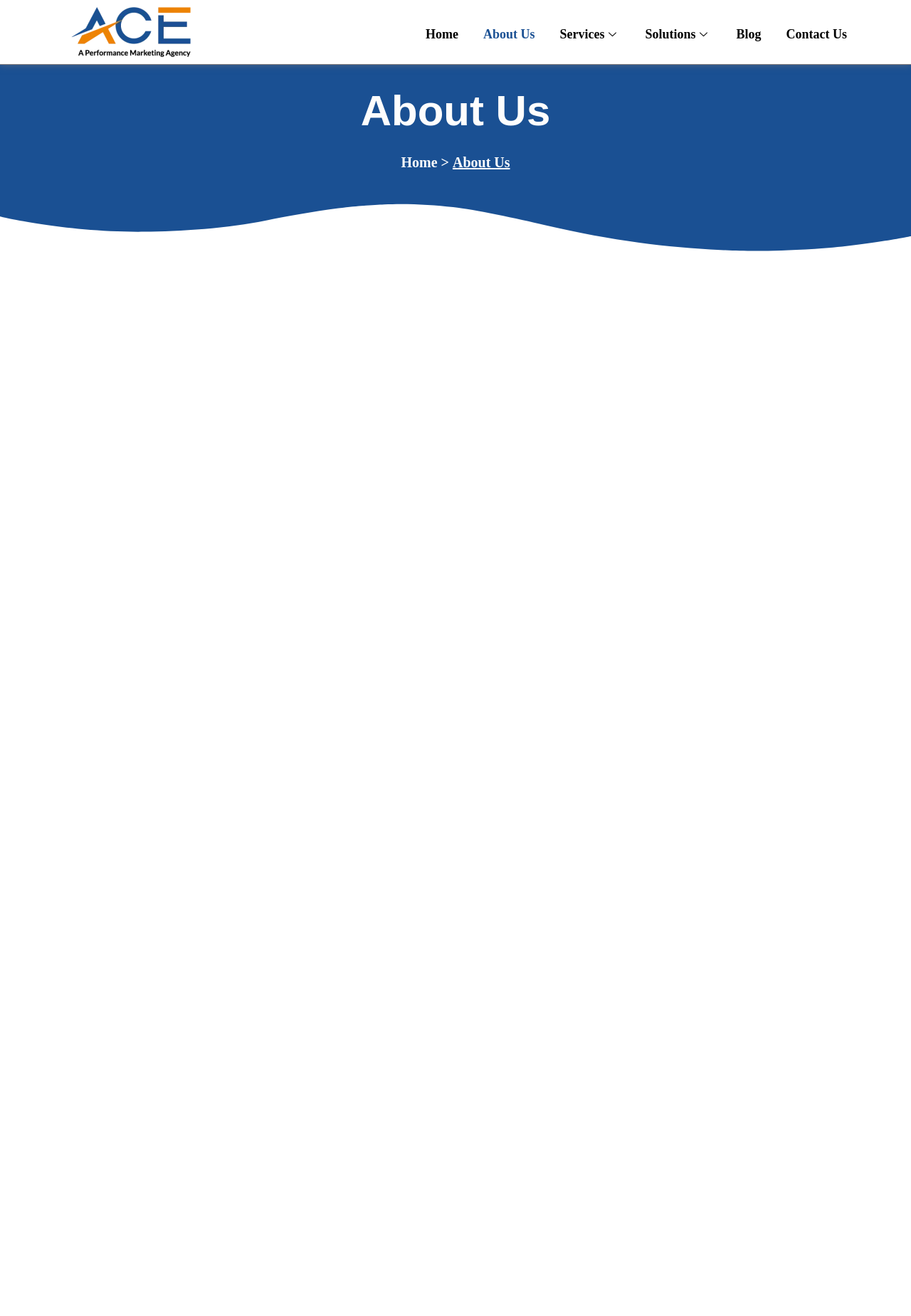Please locate the bounding box coordinates of the element that should be clicked to complete the given instruction: "Go to Home page".

[0.455, 0.003, 0.515, 0.049]